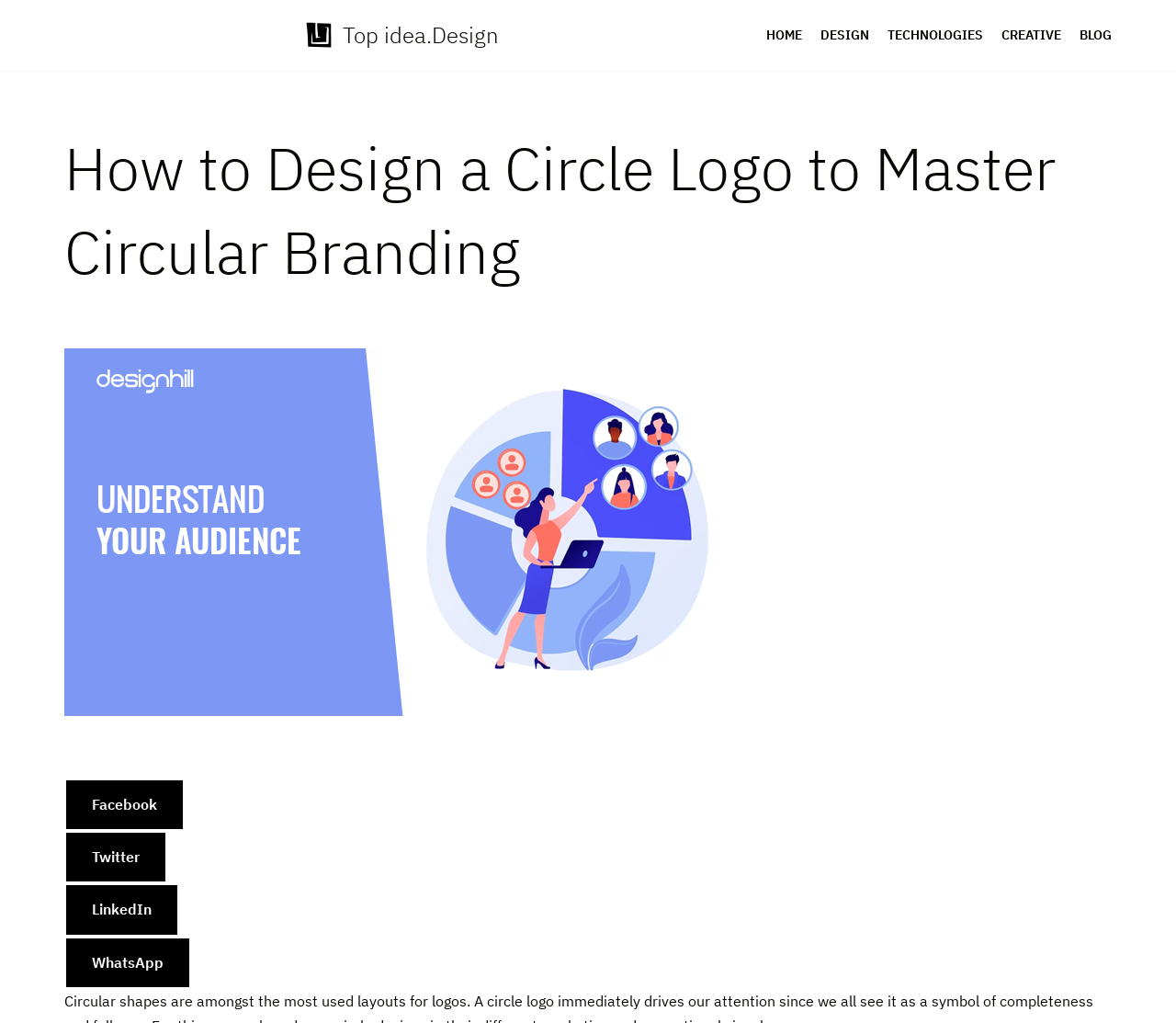Answer the question with a brief word or phrase:
What is the name of the website?

Top idea.Design